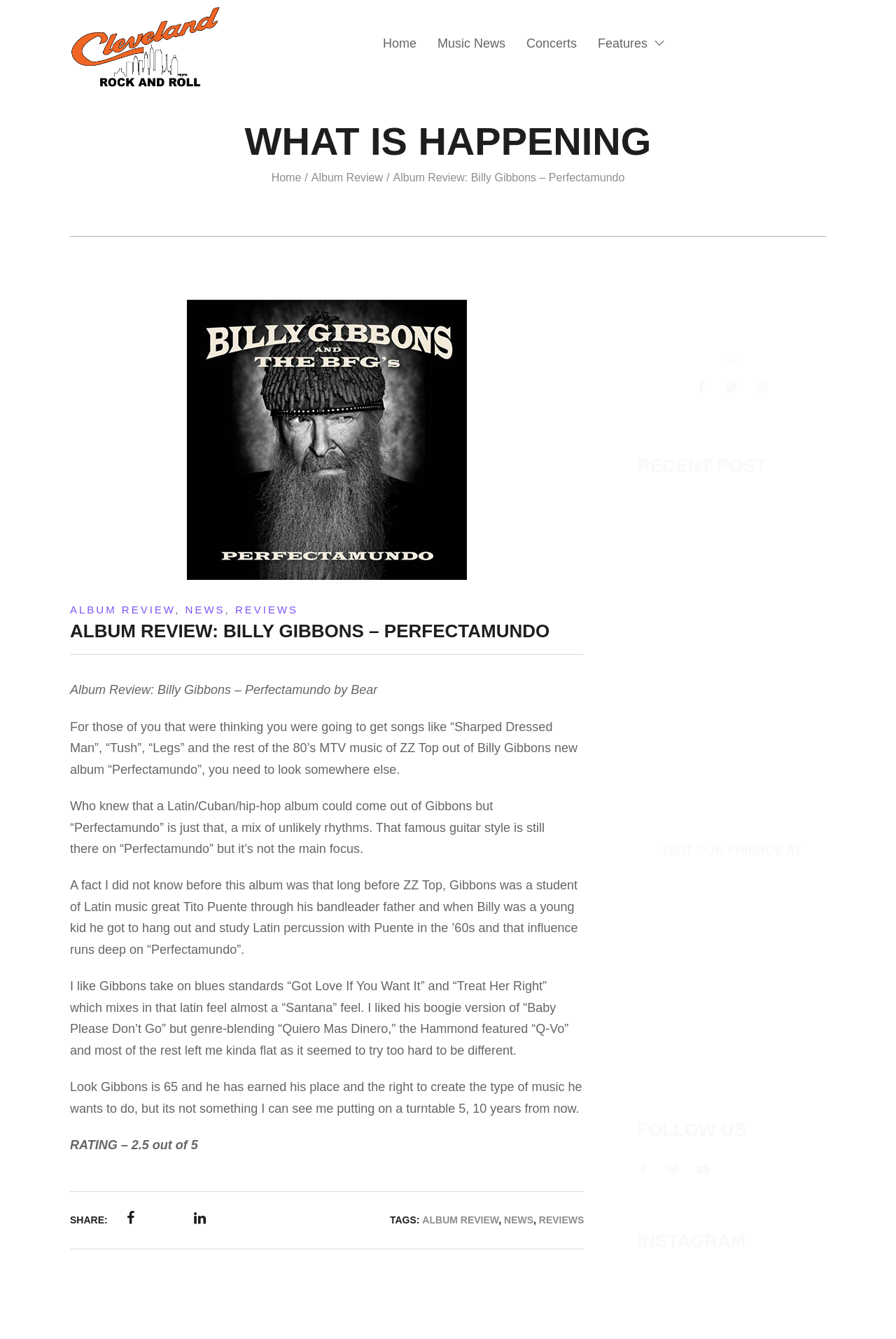Show the bounding box coordinates of the element that should be clicked to complete the task: "Read the album review of Billy Gibbons' Perfectamundo".

[0.078, 0.465, 0.652, 0.478]